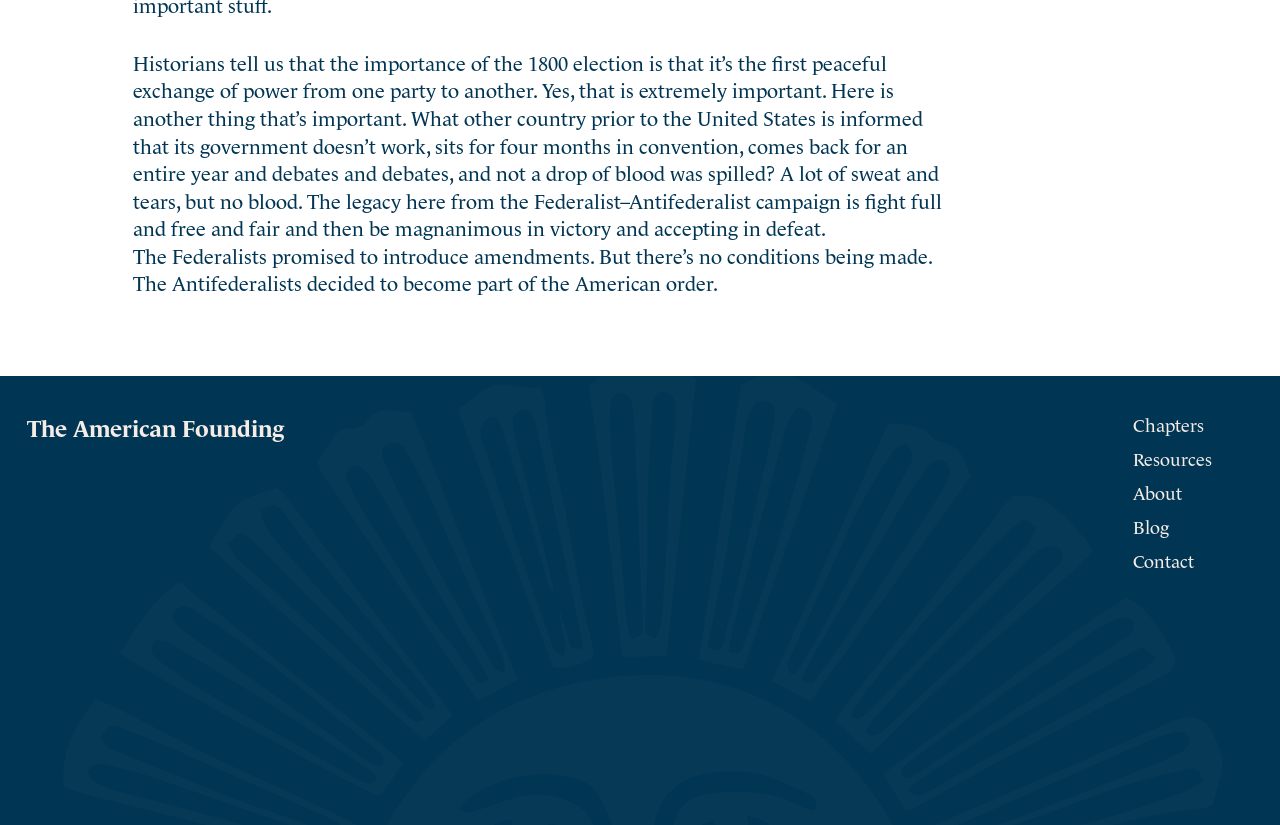Bounding box coordinates are given in the format (top-left x, top-left y, bottom-right x, bottom-right y). All values should be floating point numbers between 0 and 1. Provide the bounding box coordinate for the UI element described as: Contact

[0.885, 0.663, 0.933, 0.693]